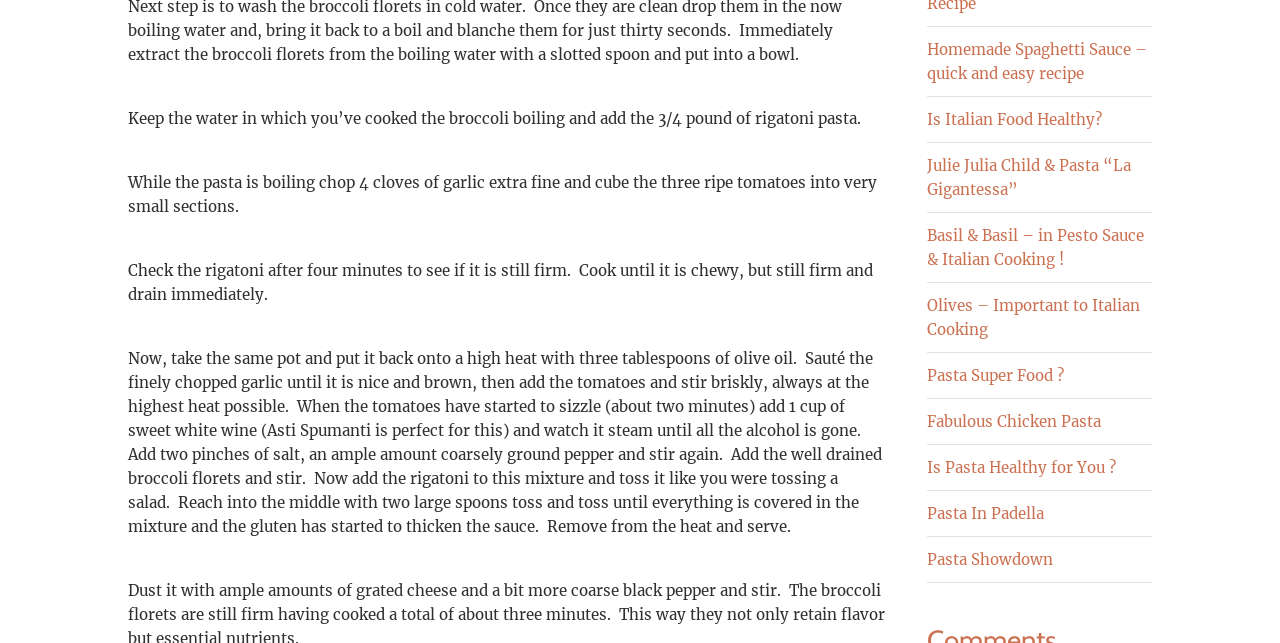Locate the bounding box coordinates of the element's region that should be clicked to carry out the following instruction: "Learn about the importance of olives in Italian cooking". The coordinates need to be four float numbers between 0 and 1, i.e., [left, top, right, bottom].

[0.724, 0.46, 0.89, 0.527]